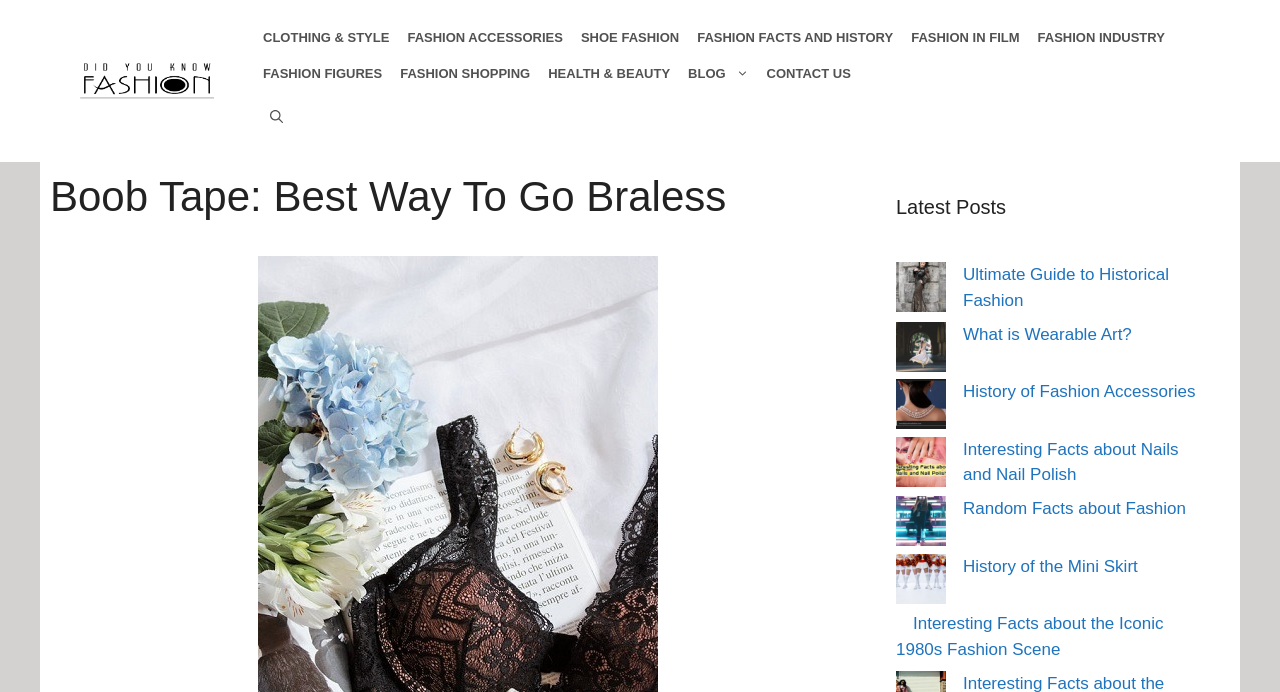Find the bounding box coordinates for the area that should be clicked to accomplish the instruction: "Open the search bar".

[0.198, 0.133, 0.234, 0.205]